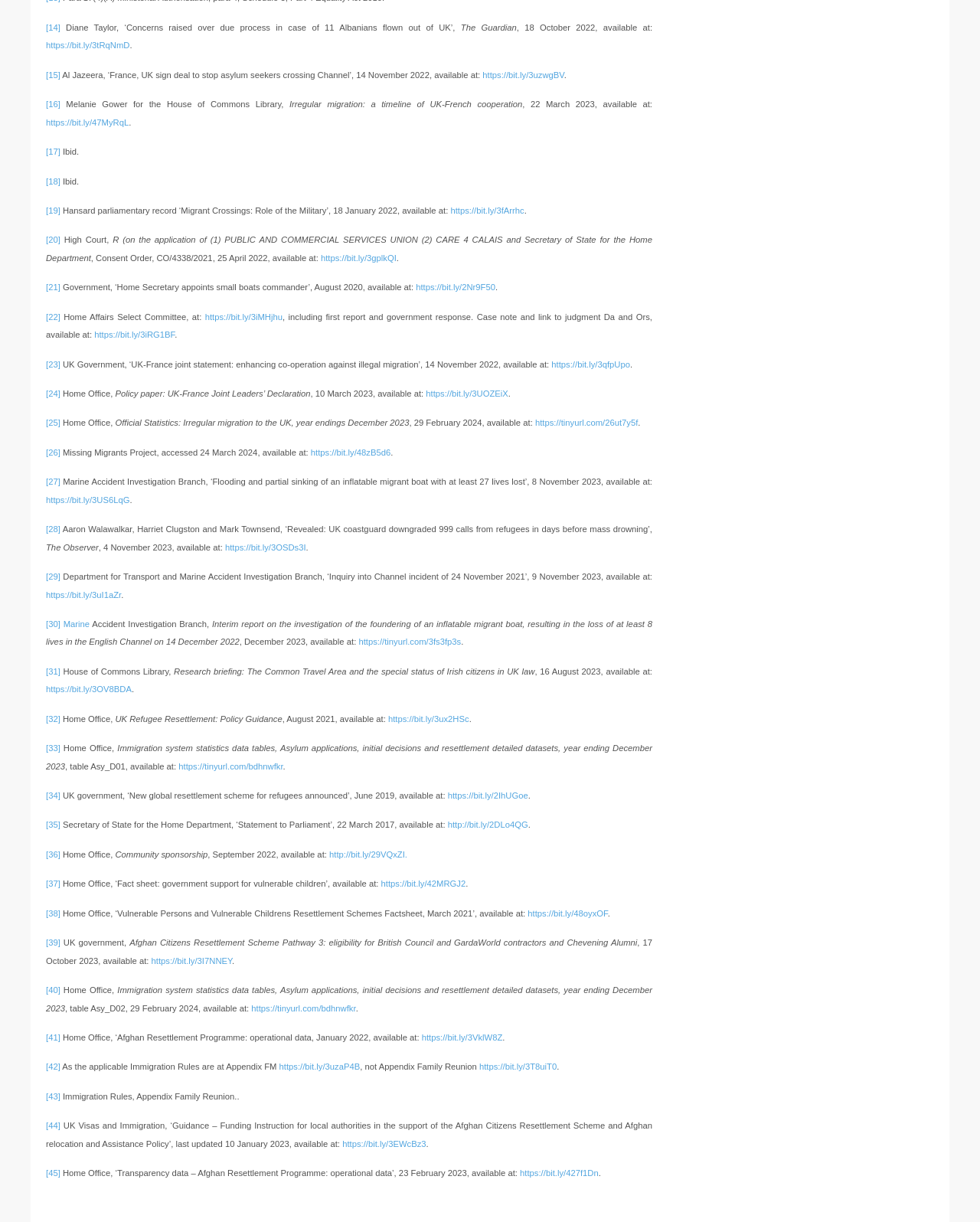Please provide the bounding box coordinates for the element that needs to be clicked to perform the instruction: "Click the link 'https://bit.ly/3tRqNmD'". The coordinates must consist of four float numbers between 0 and 1, formatted as [left, top, right, bottom].

[0.047, 0.033, 0.132, 0.041]